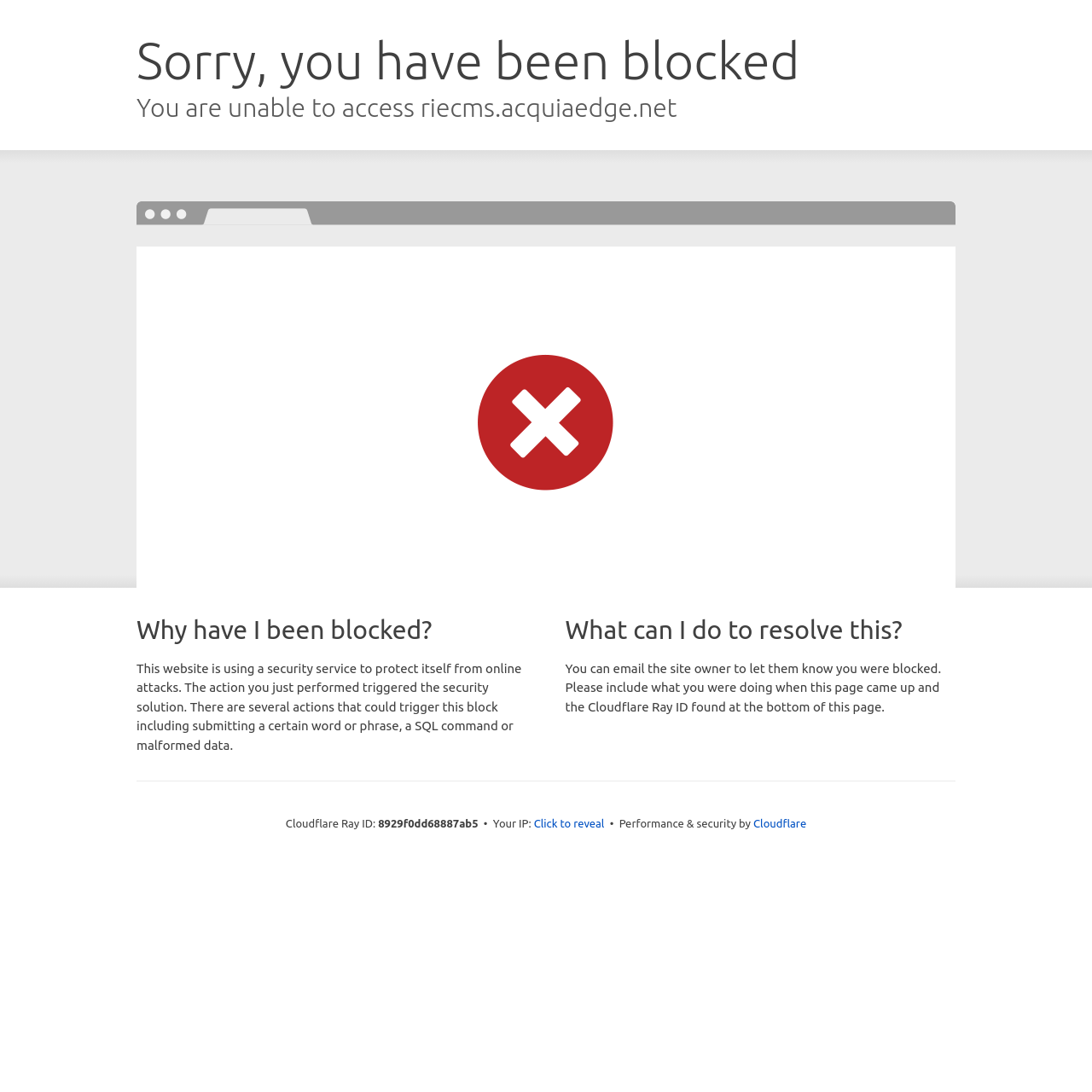Use a single word or phrase to answer the question:
What is the purpose of the 'Click to reveal' button?

Reveal IP address